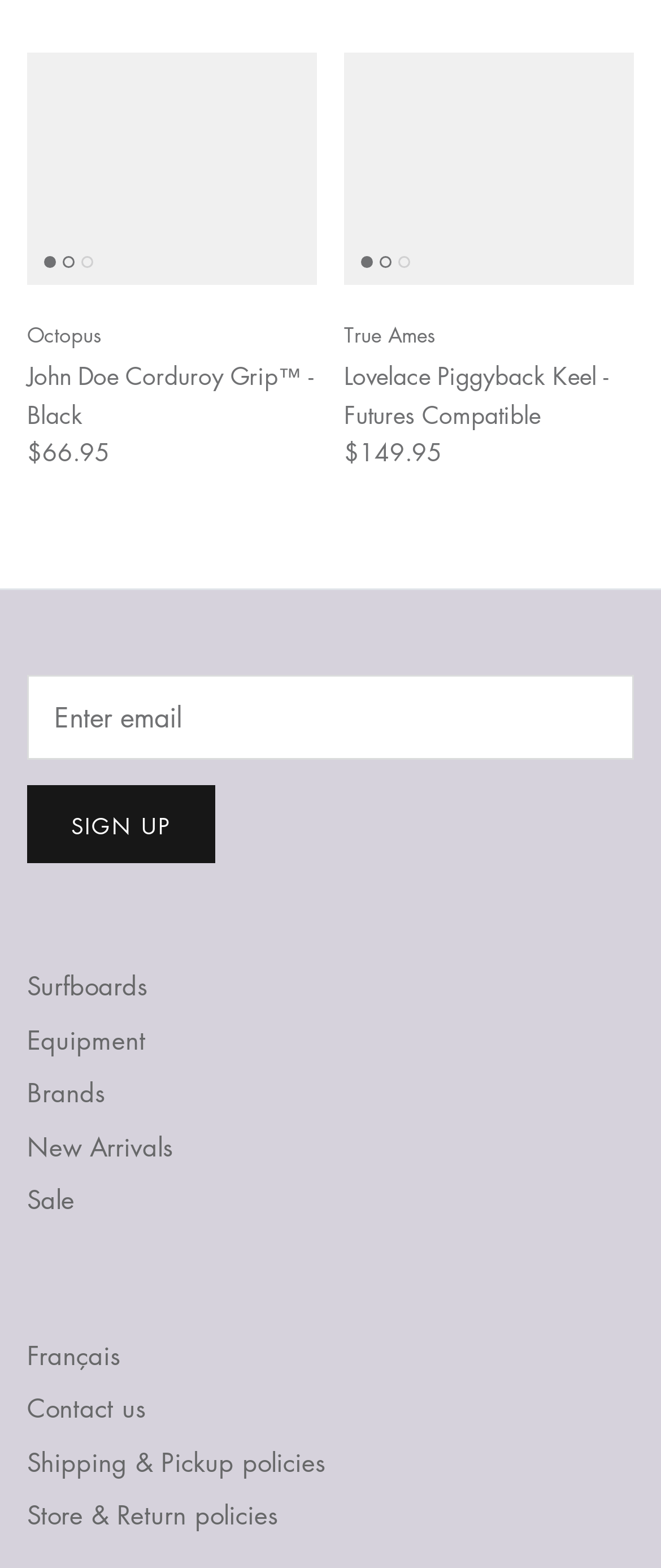Determine the bounding box coordinates for the UI element with the following description: "Equipment". The coordinates should be four float numbers between 0 and 1, represented as [left, top, right, bottom].

[0.041, 0.652, 0.221, 0.674]